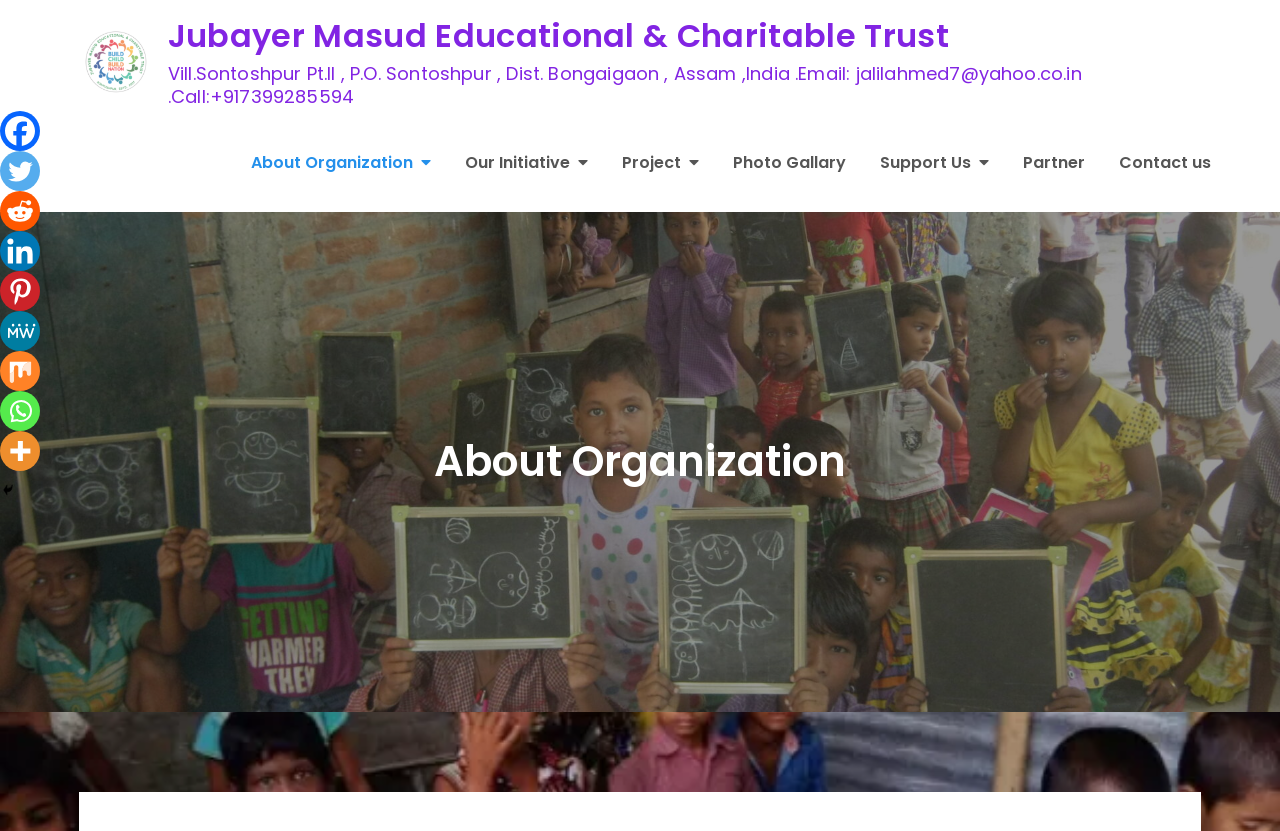What is the name of the organization? Analyze the screenshot and reply with just one word or a short phrase.

Jubayer Masud Educational & Charitable Trust